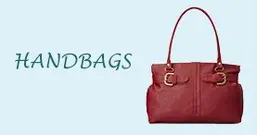Provide a comprehensive description of the image.

The image prominently features a stylish red handbag, showcasing its sleek design and practicality. Accompanying the handbag is the text "HANDBAGS," written in an elegant, flowing script, which emphasizes the category of products being highlighted. The light blue background further enhances the visual appeal, creating a fresh and inviting atmosphere. This image likely represents a selection of handbags, making it an ideal choice for those looking to find fashionable accessories perfect for various occasions, especially suitable as gifts for Mother's Day or other special events.